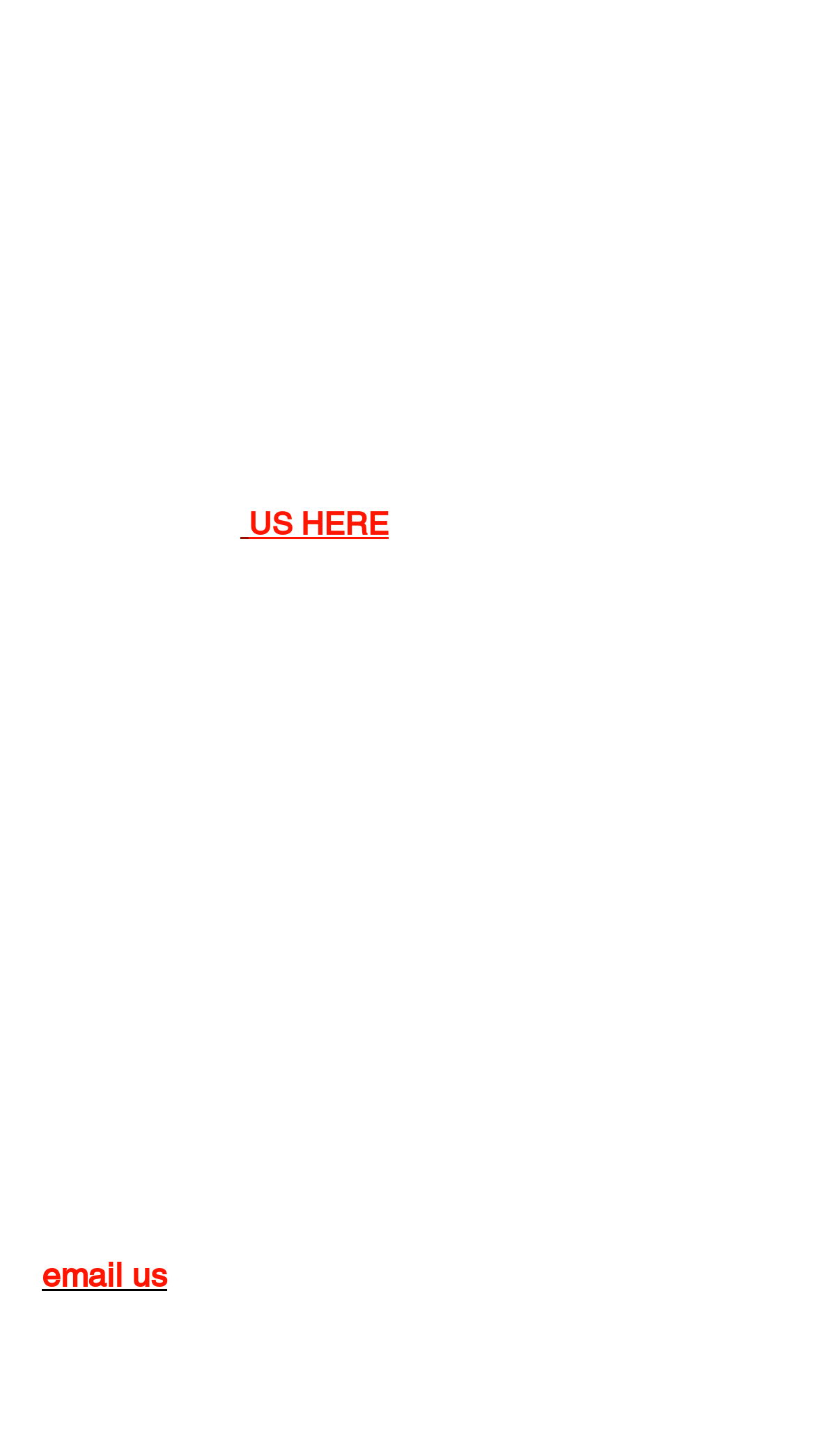Respond to the question with just a single word or phrase: 
How long does it take to respond to messages?

24-48 hrs